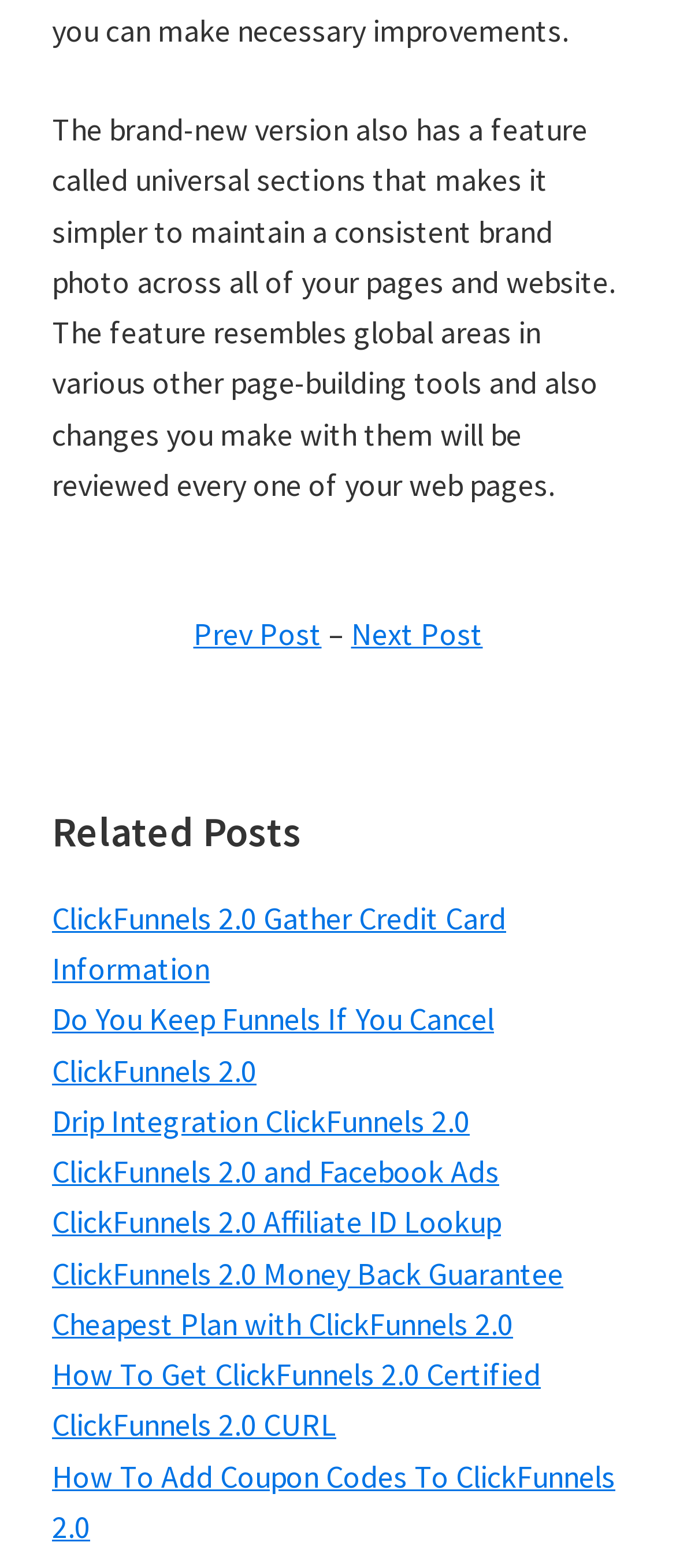Please answer the following question using a single word or phrase: 
What is the feature that makes it simpler to maintain a consistent brand photo?

universal sections